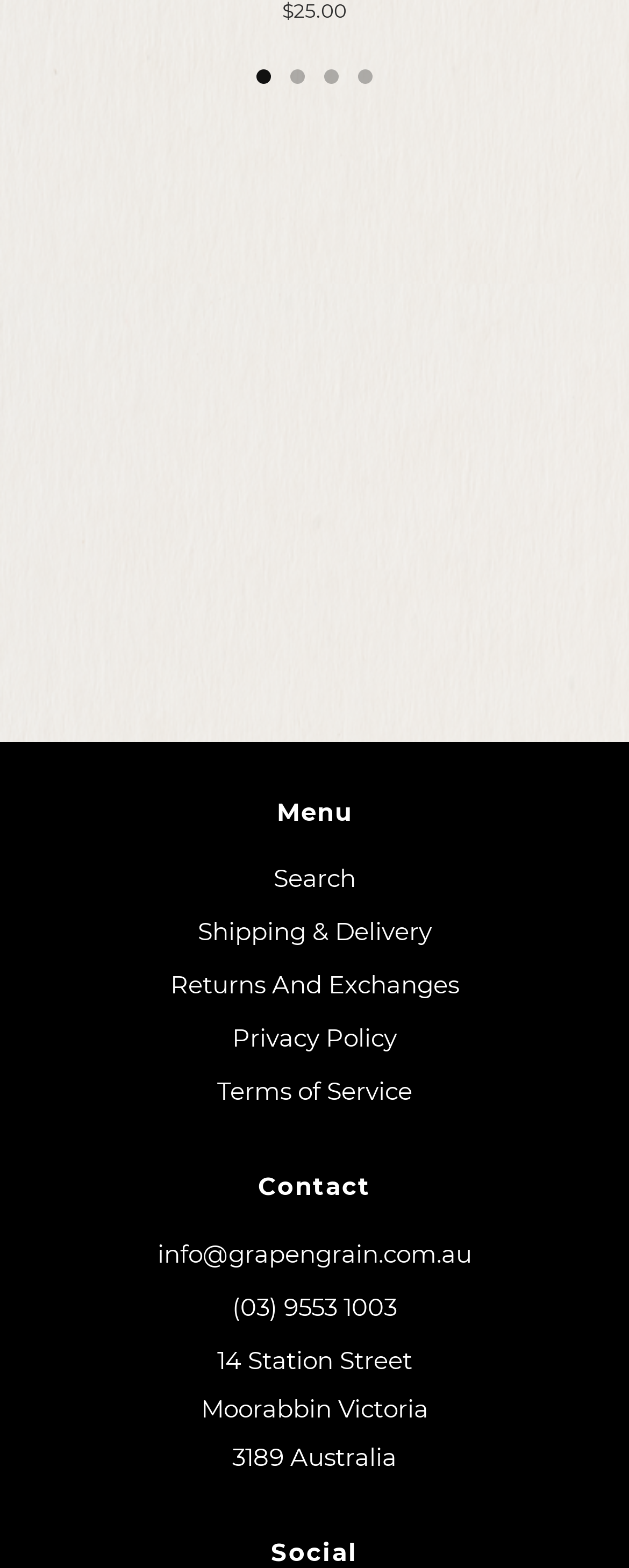Pinpoint the bounding box coordinates of the area that must be clicked to complete this instruction: "Click the 'SUBSCRIBE' button".

[0.108, 0.362, 0.892, 0.411]